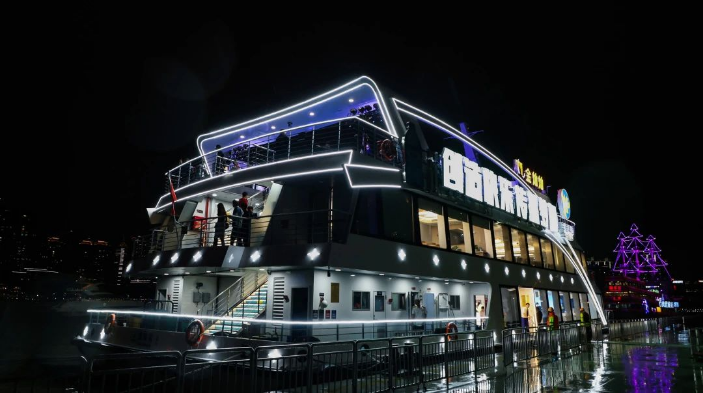What is the purpose of the life rings on the boat?
Could you answer the question with a detailed and thorough explanation?

The caption highlights the addition of safety features like life rings on the boat, implying that their purpose is to ensure the safety of the passengers in case of an emergency.